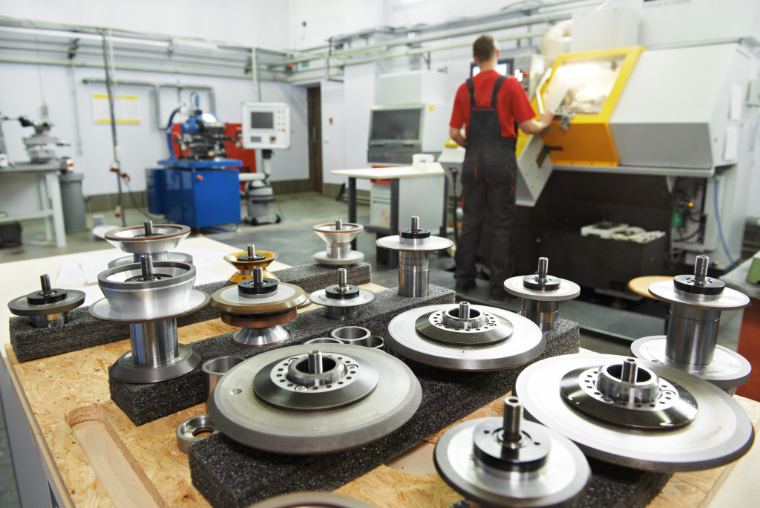Provide a brief response to the question using a single word or phrase: 
What type of machine is in the background?

CNC lathe